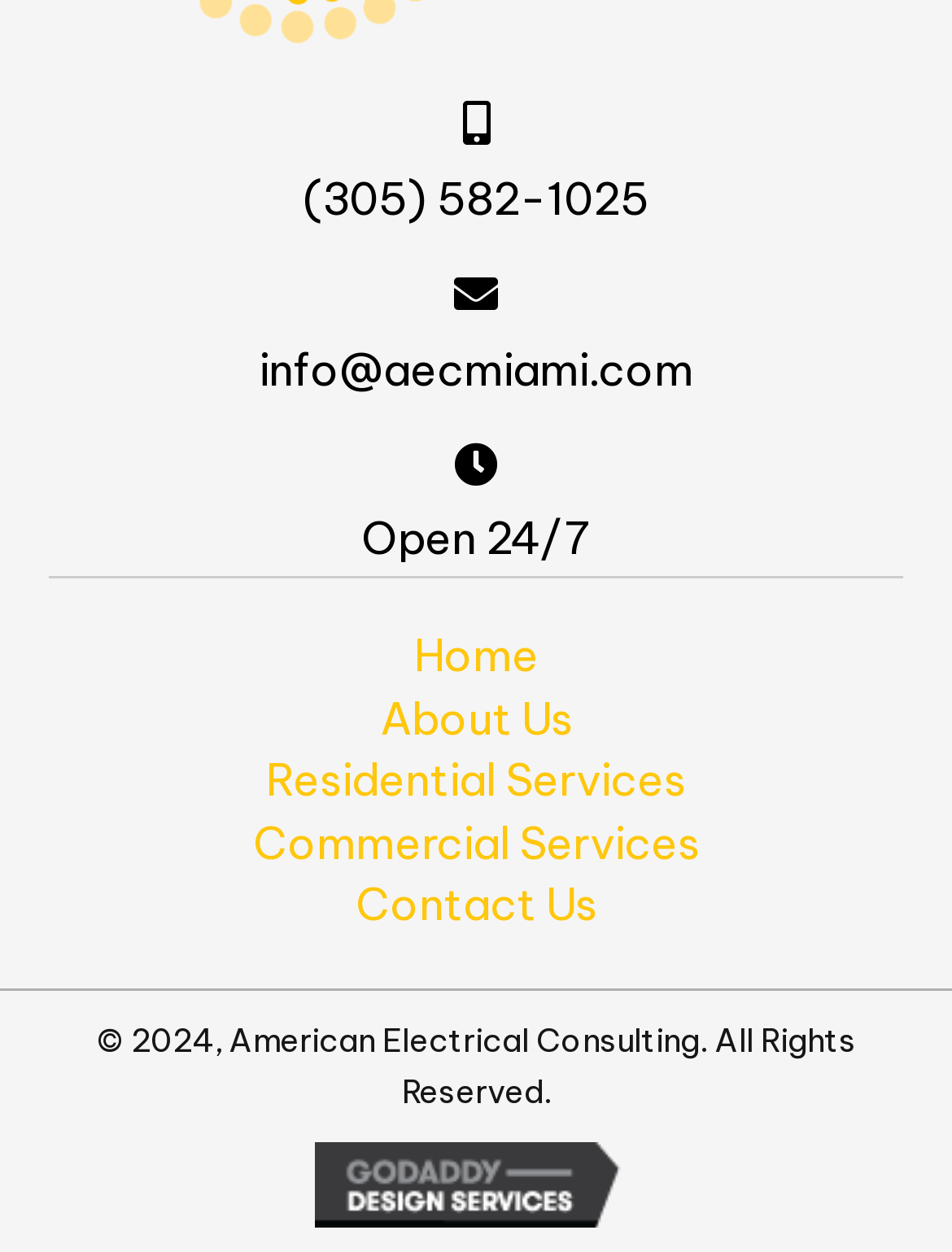Give a one-word or short phrase answer to this question: 
What is the operating status of the company?

Open 24/7